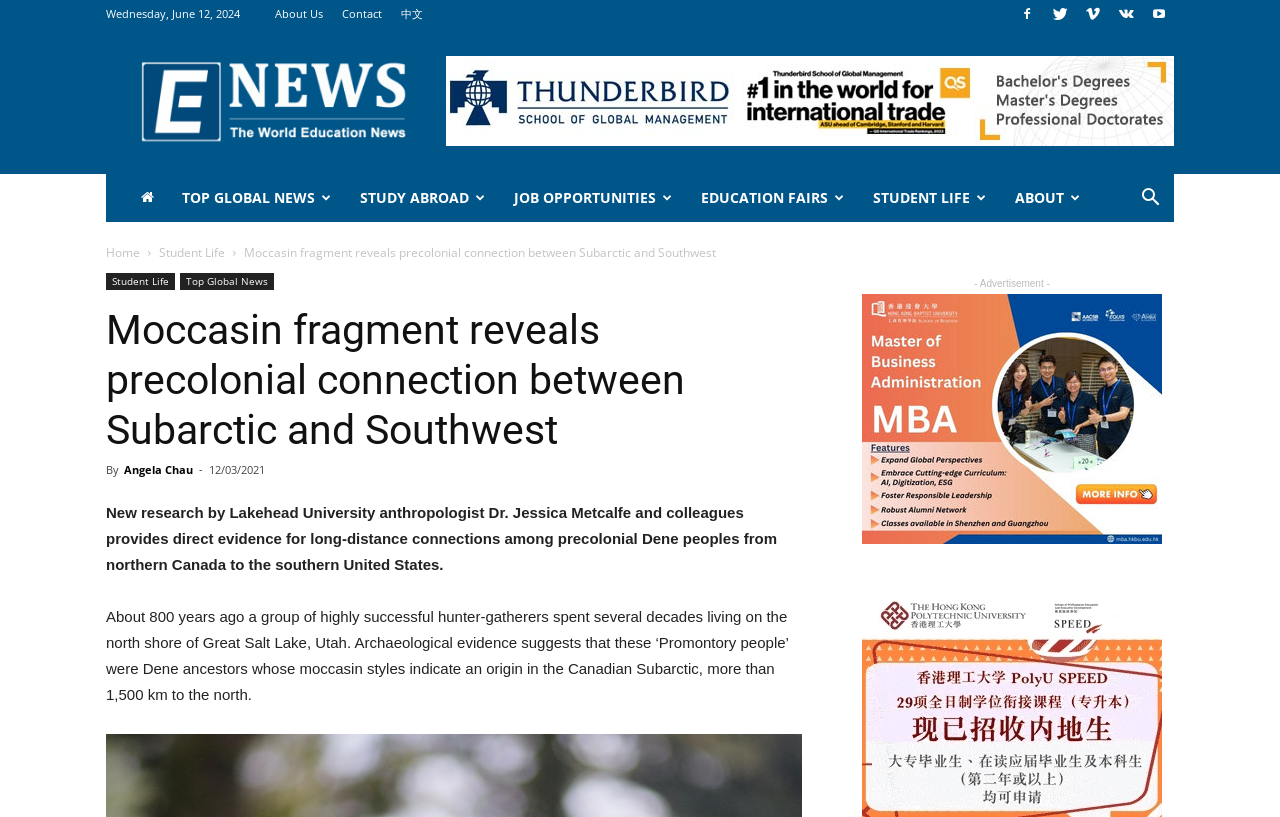Please identify the bounding box coordinates of the element that needs to be clicked to perform the following instruction: "Click the 'About Us' link".

[0.215, 0.007, 0.252, 0.026]